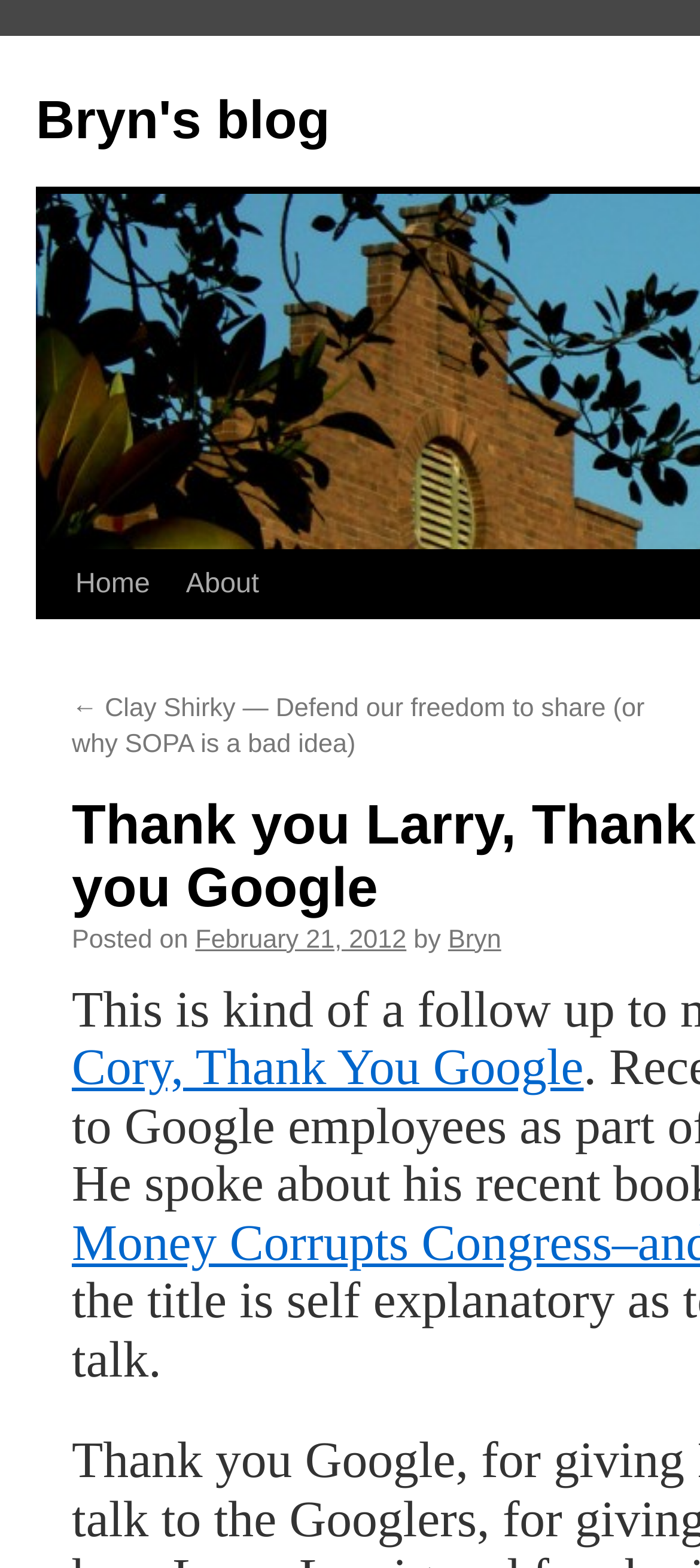What is the date of the blog post?
Using the image as a reference, deliver a detailed and thorough answer to the question.

I found the date of the blog post by looking at the link element with the text 'February 21, 2012', which is positioned below the text 'Posted on', indicating that it is the date of the blog post.